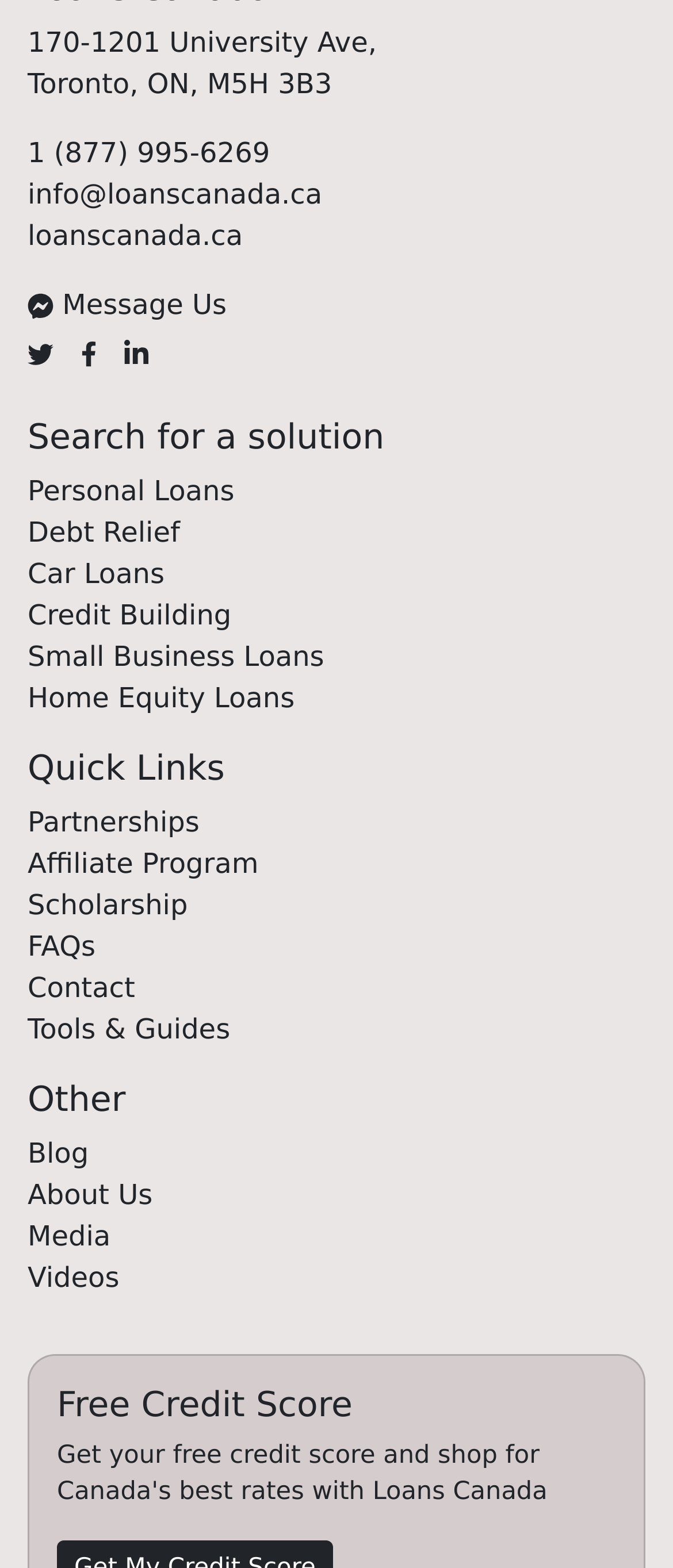Please identify the bounding box coordinates of the clickable area that will fulfill the following instruction: "Get My Credit Score". The coordinates should be in the format of four float numbers between 0 and 1, i.e., [left, top, right, bottom].

[0.085, 0.908, 0.495, 0.945]